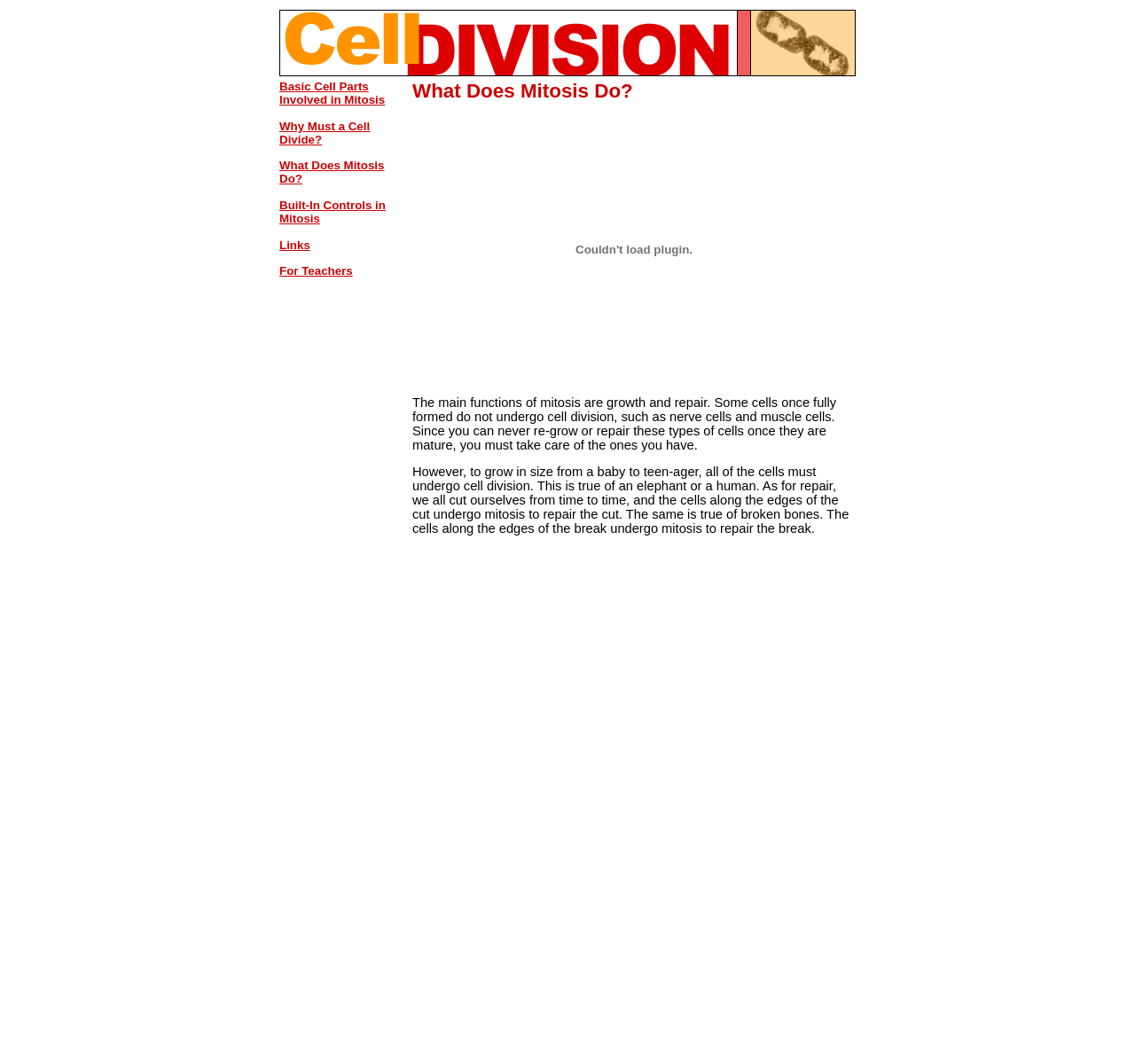Why do cells along the edges of a cut undergo mitosis?
Ensure your answer is thorough and detailed.

The webpage states that when we cut ourselves, the cells along the edges of the cut undergo mitosis to repair the cut. This is mentioned in the paragraph that starts with 'However, to grow in size from a baby to teen-ager, all of the cells must undergo cell division.'